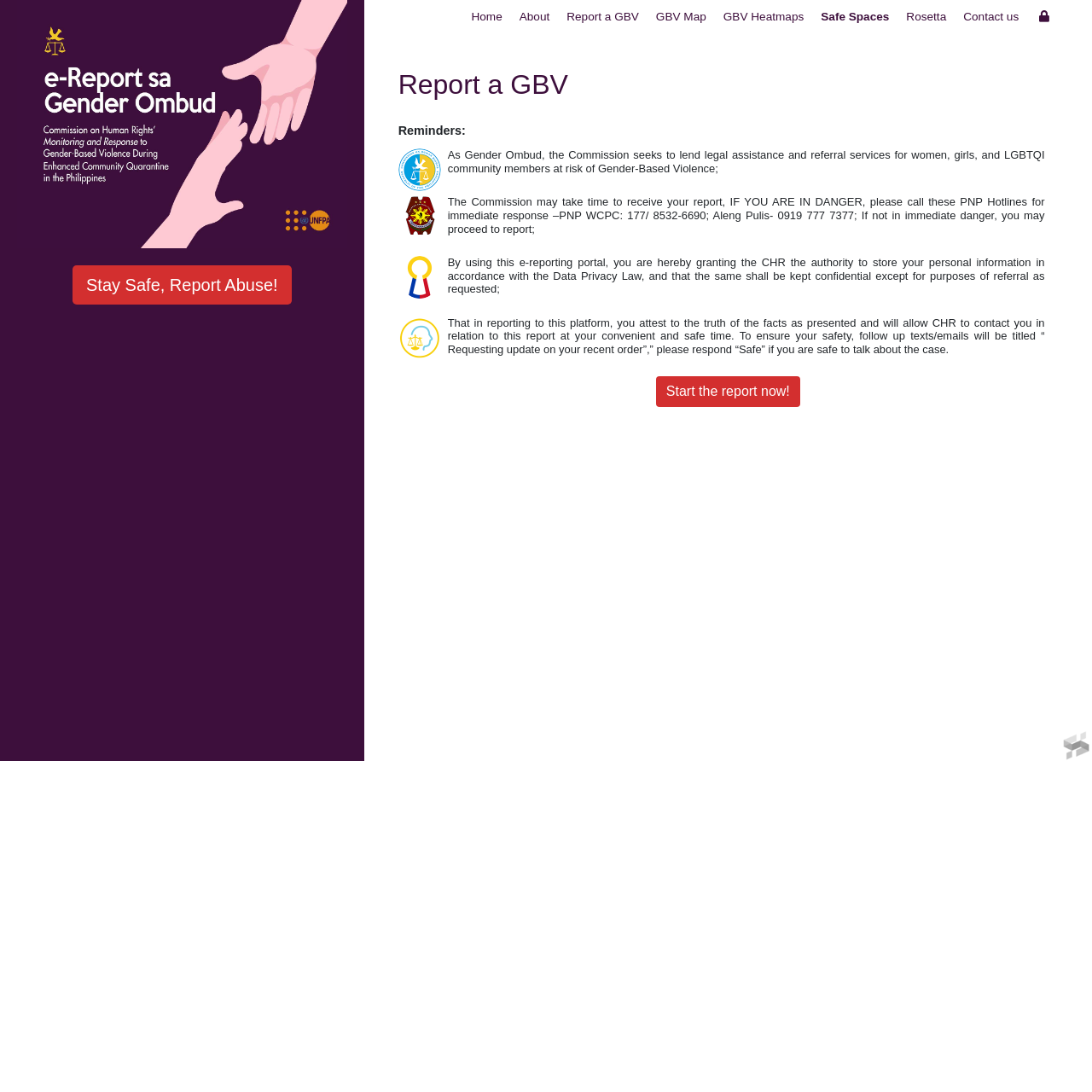Identify and provide the bounding box coordinates of the UI element described: "Rosetta". The coordinates should be formatted as [left, top, right, bottom], with each number being a float between 0 and 1.

[0.822, 0.002, 0.874, 0.029]